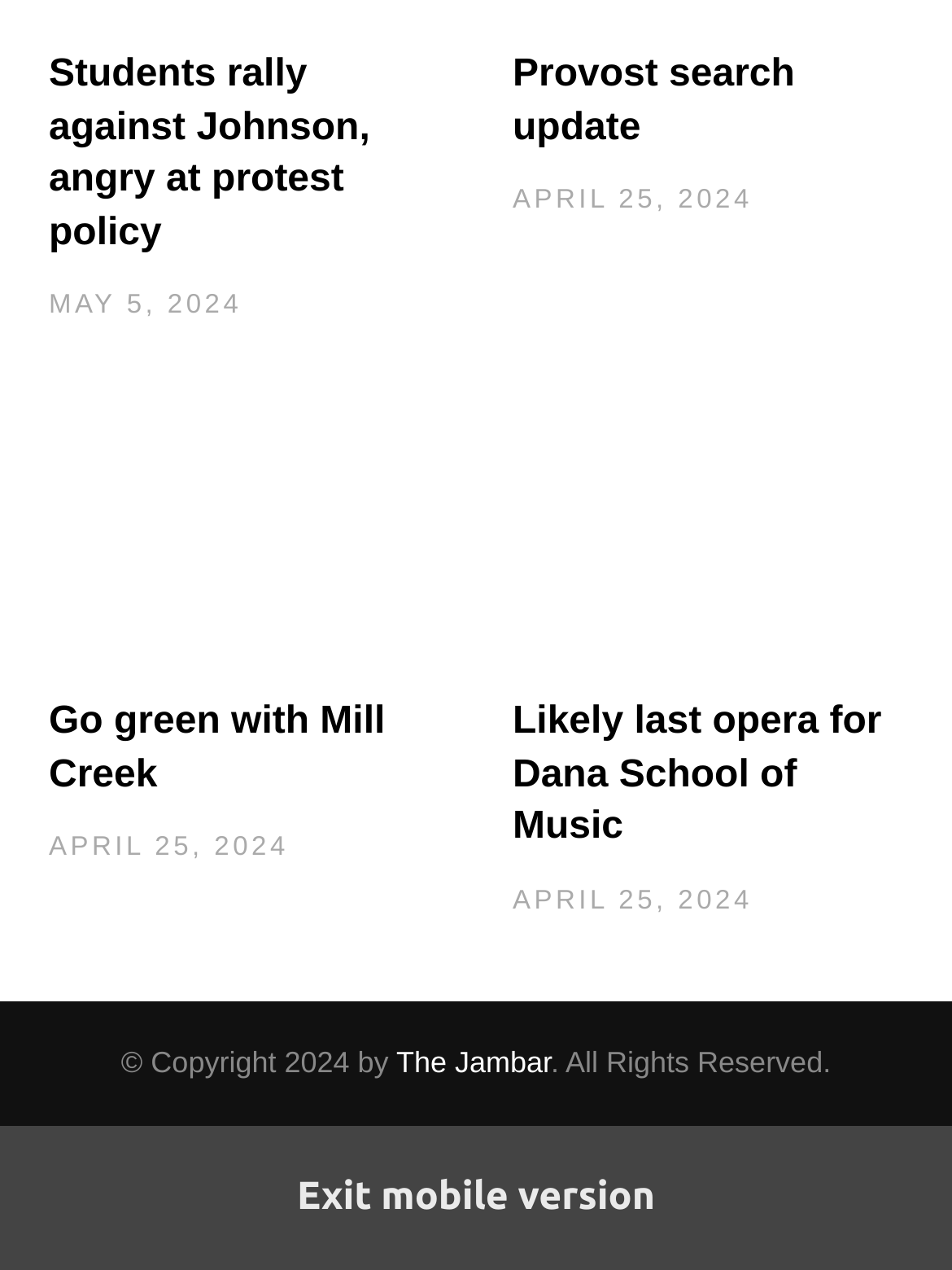What is the name of the website?
Using the image, give a concise answer in the form of a single word or short phrase.

The Jambar